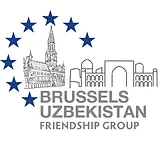Provide a thorough description of the contents of the image.

The image features the logo of the Brussels-Uzbekistan Friendship Group, symbolizing the diplomatic and cultural connections between Uzbekistan and Brussels. The design includes a prominent illustration of a historic building, likely representing the architectural heritage of Brussels, encircled by a ring of blue stars, which alludes to the European Union flag. Below the emblem, the group's name is displayed in a modern font, underscoring their purpose of fostering friendship and cooperation between Uzbekistan and the institutions of Brussels. This logo reflects a commitment to strengthening ties through mutual understanding and collaboration.